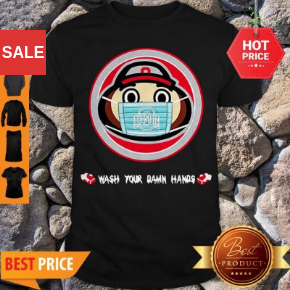What is indicated by the 'SALE' tag?
From the details in the image, answer the question comprehensively.

The presence of the 'SALE' tag in the upper left corner of the image implies that the shirt is currently being offered at a discounted price, which is a promotional tactic to attract buyers.